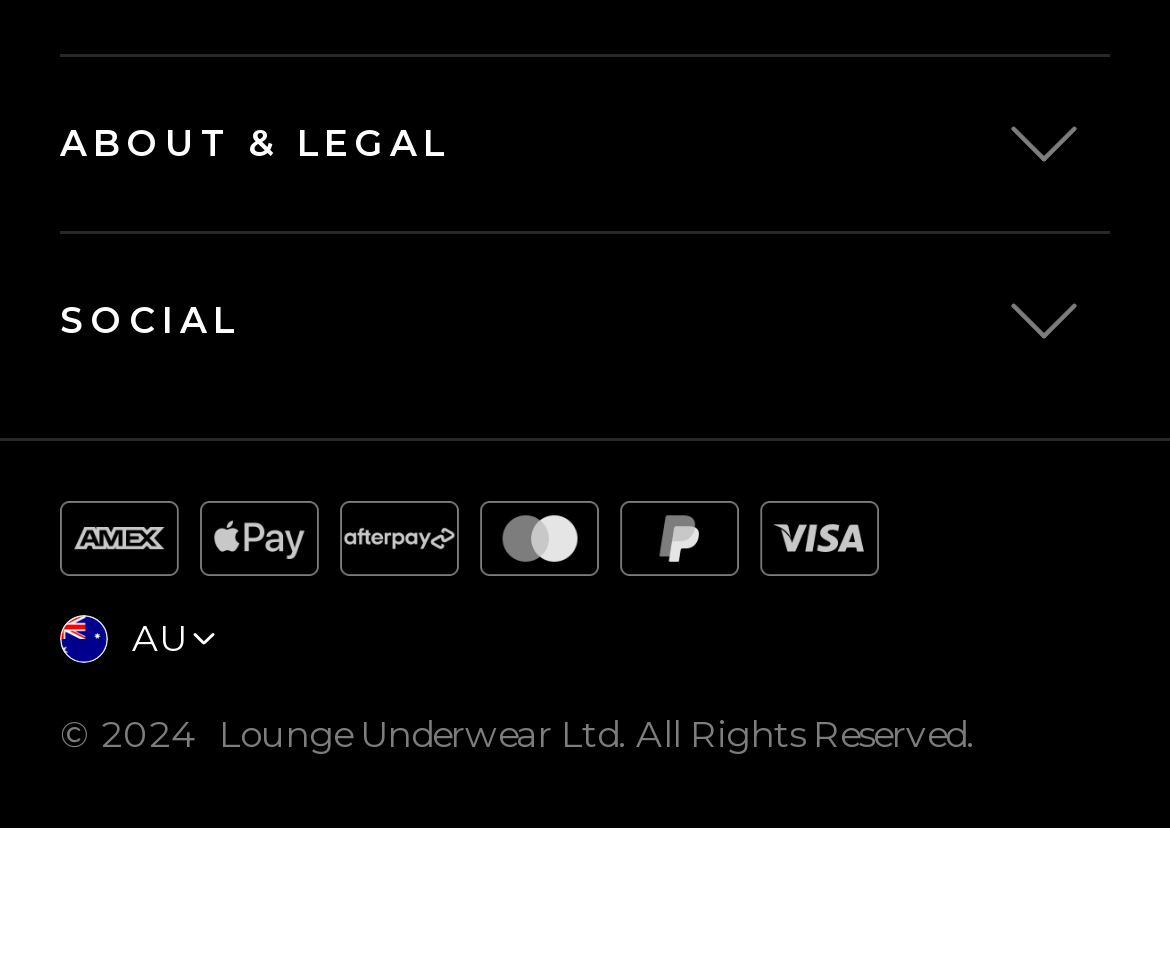What is the year of copyright?
Answer the question in a detailed and comprehensive manner.

I found the year of copyright '2024' in the footer section of the webpage, specifically next to the '©' symbol.